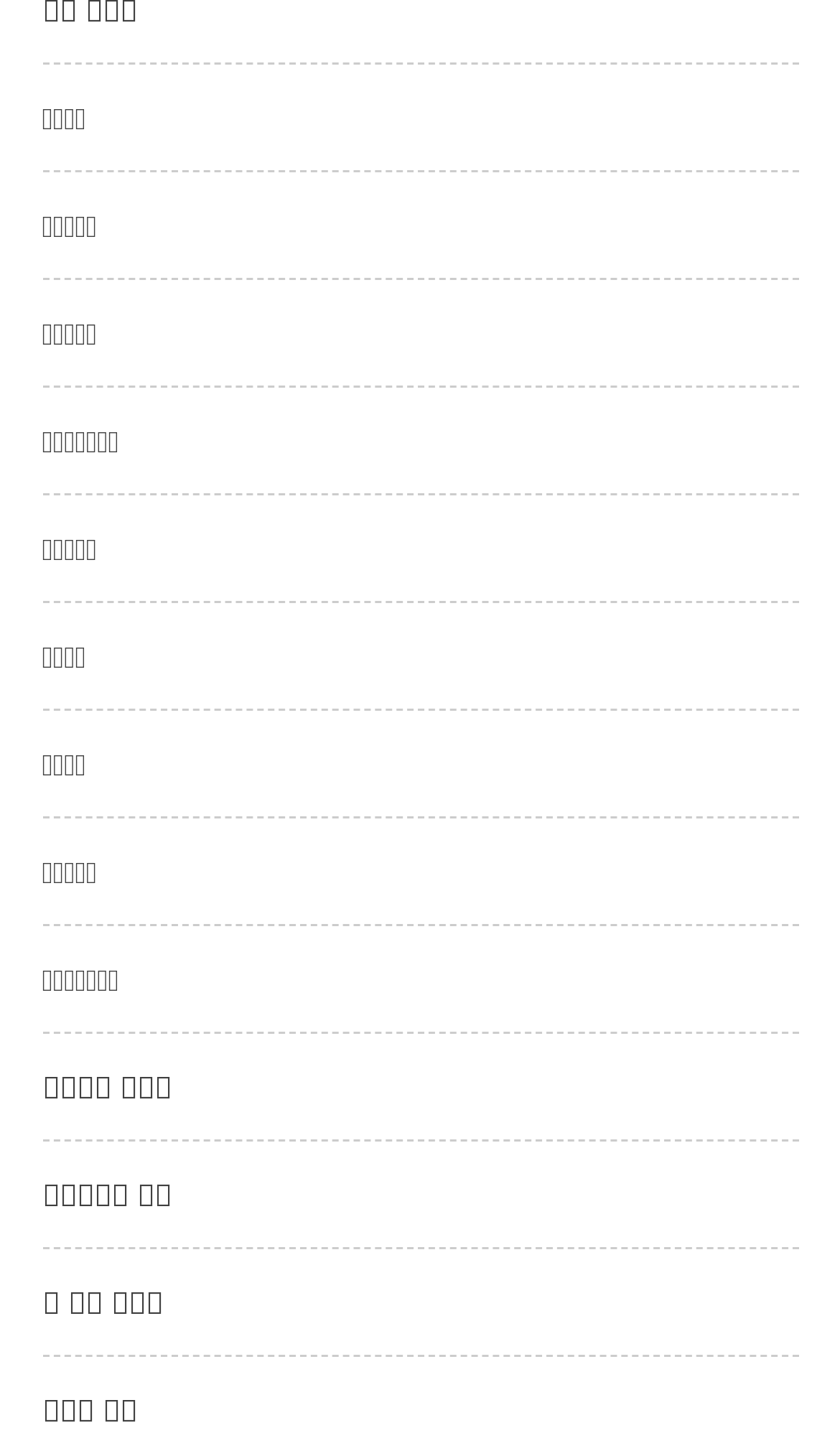Please specify the coordinates of the bounding box for the element that should be clicked to carry out this instruction: "Learn about COVID-19". The coordinates must be four float numbers between 0 and 1, formatted as [left, top, right, bottom].

None